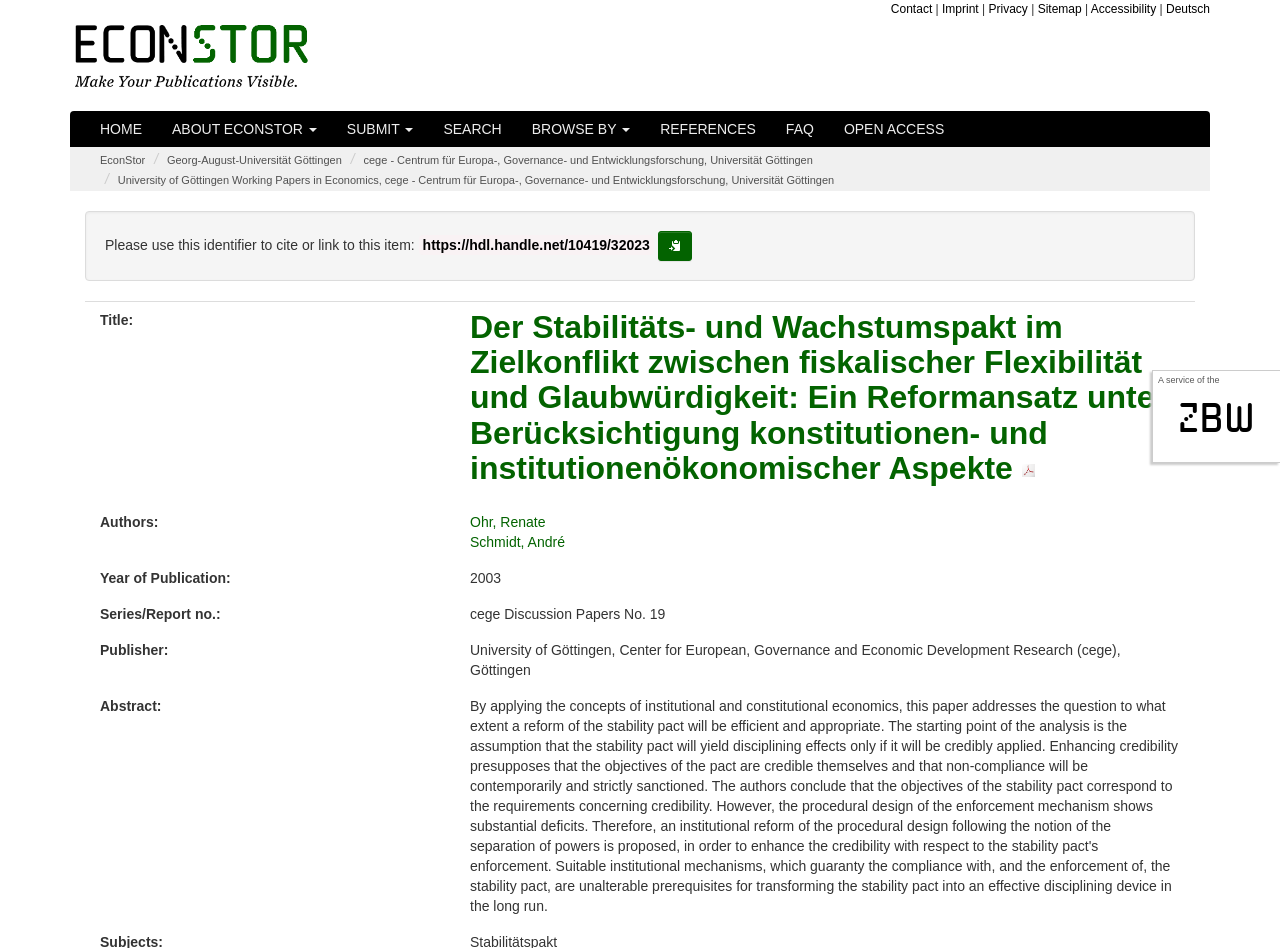Respond to the following question using a concise word or phrase: 
How many navigation links are there?

7